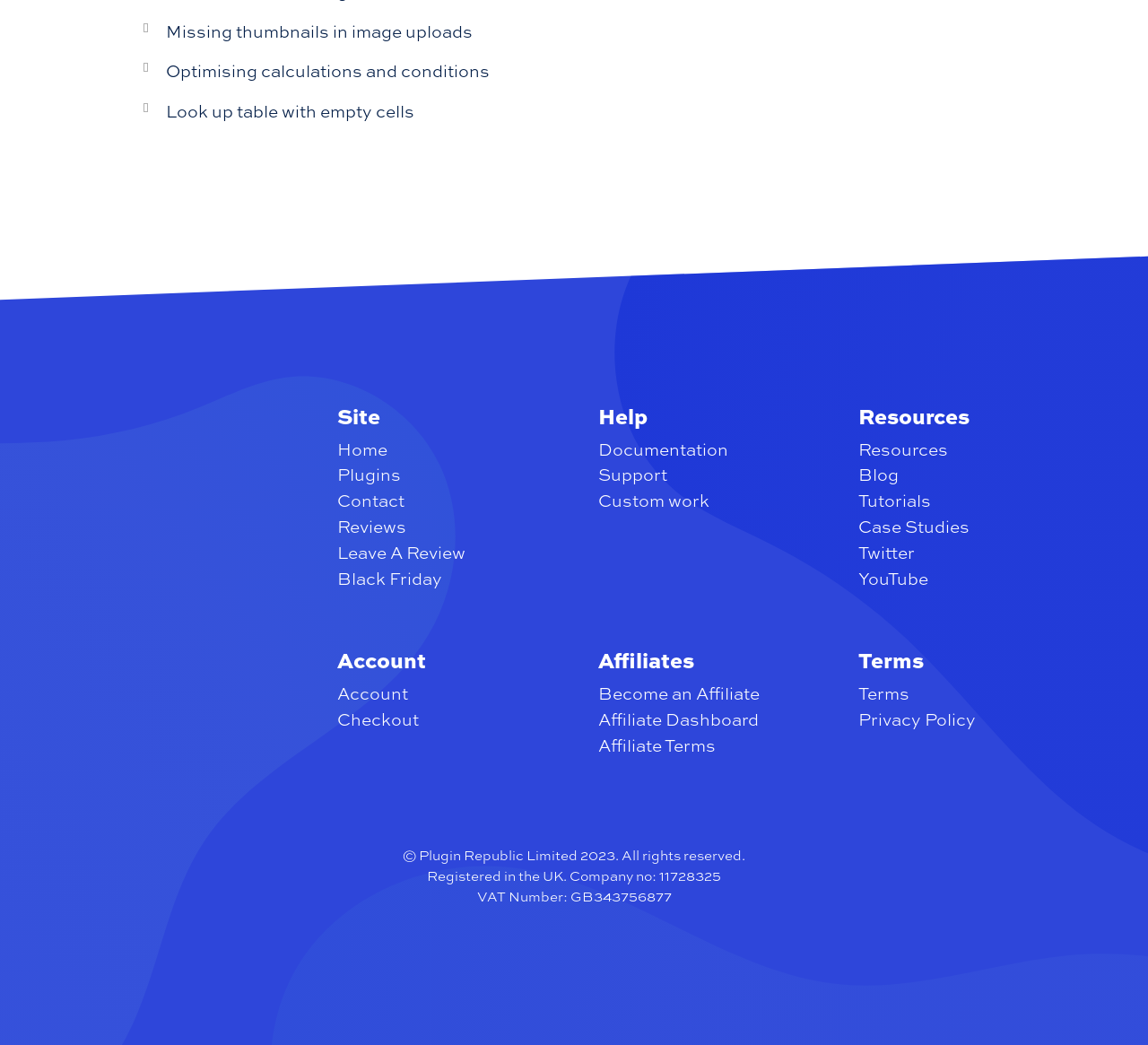Find the bounding box coordinates of the clickable region needed to perform the following instruction: "Read the 'Terms'". The coordinates should be provided as four float numbers between 0 and 1, i.e., [left, top, right, bottom].

[0.748, 0.651, 0.792, 0.675]